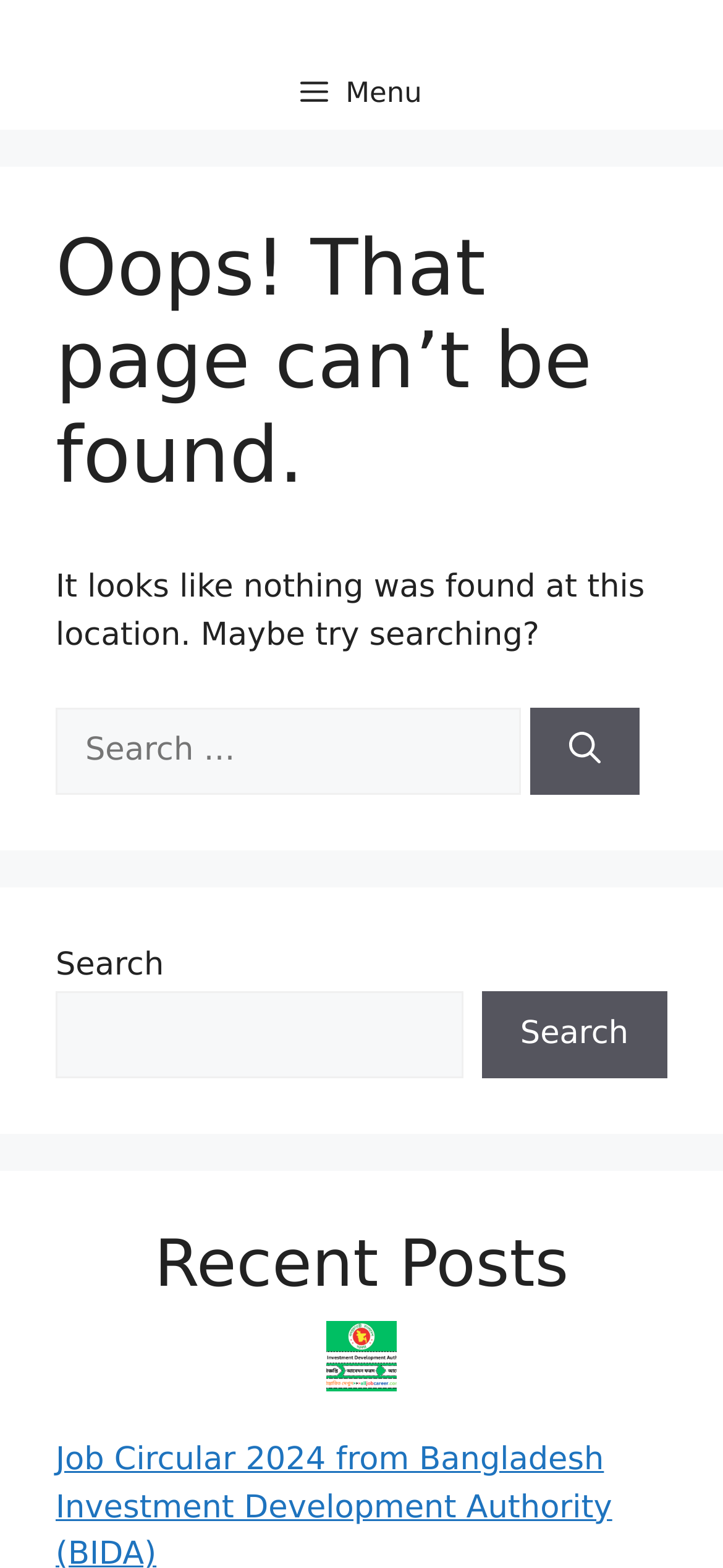Refer to the image and offer a detailed explanation in response to the question: What is the purpose of the search box?

I inferred the purpose of the search box by looking at its label 'Search for:' and its position on the page, which suggests that it is meant to search for content on the website.